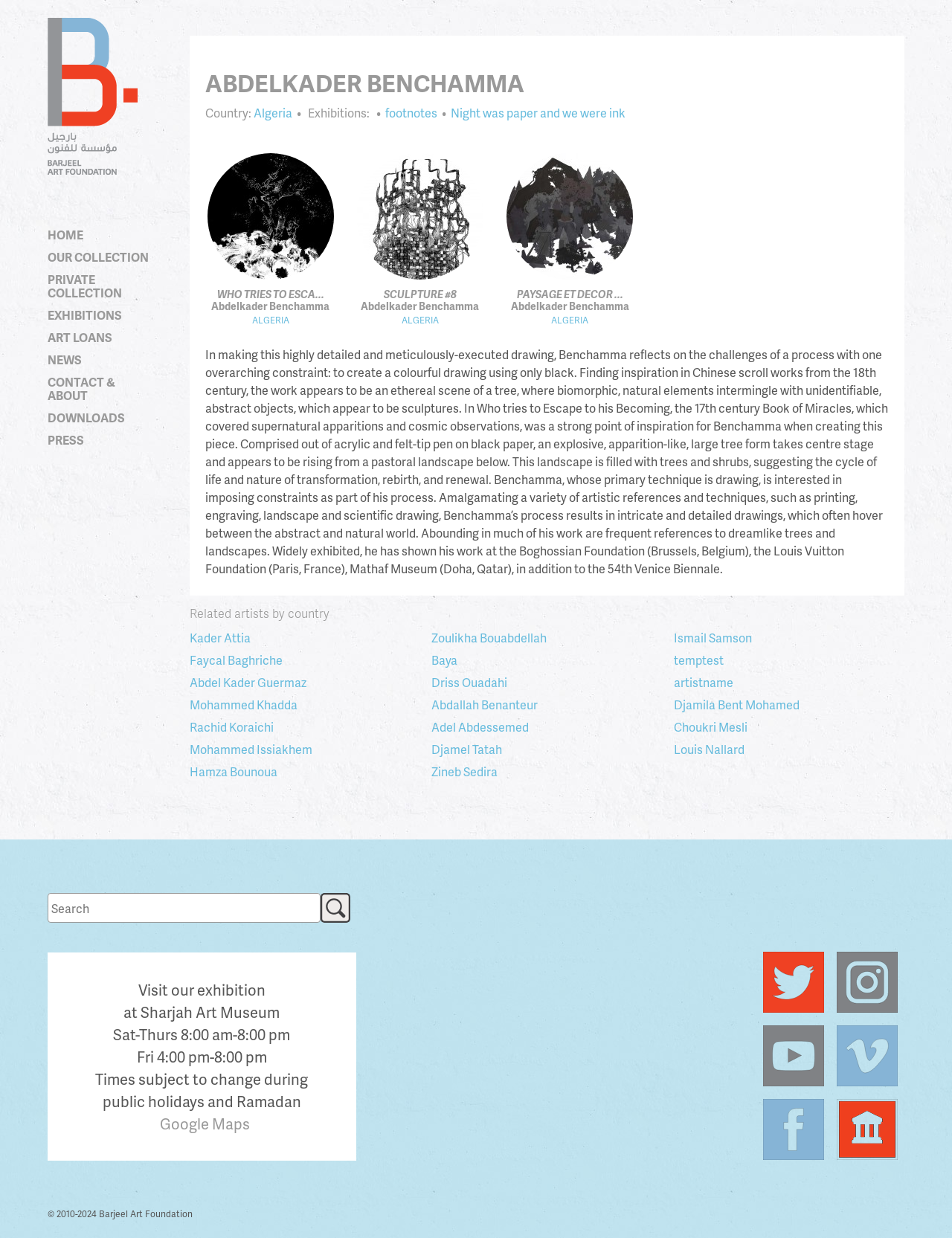Identify the bounding box coordinates of the part that should be clicked to carry out this instruction: "View artworks by Abdelkader Benchamma".

[0.218, 0.124, 0.351, 0.226]